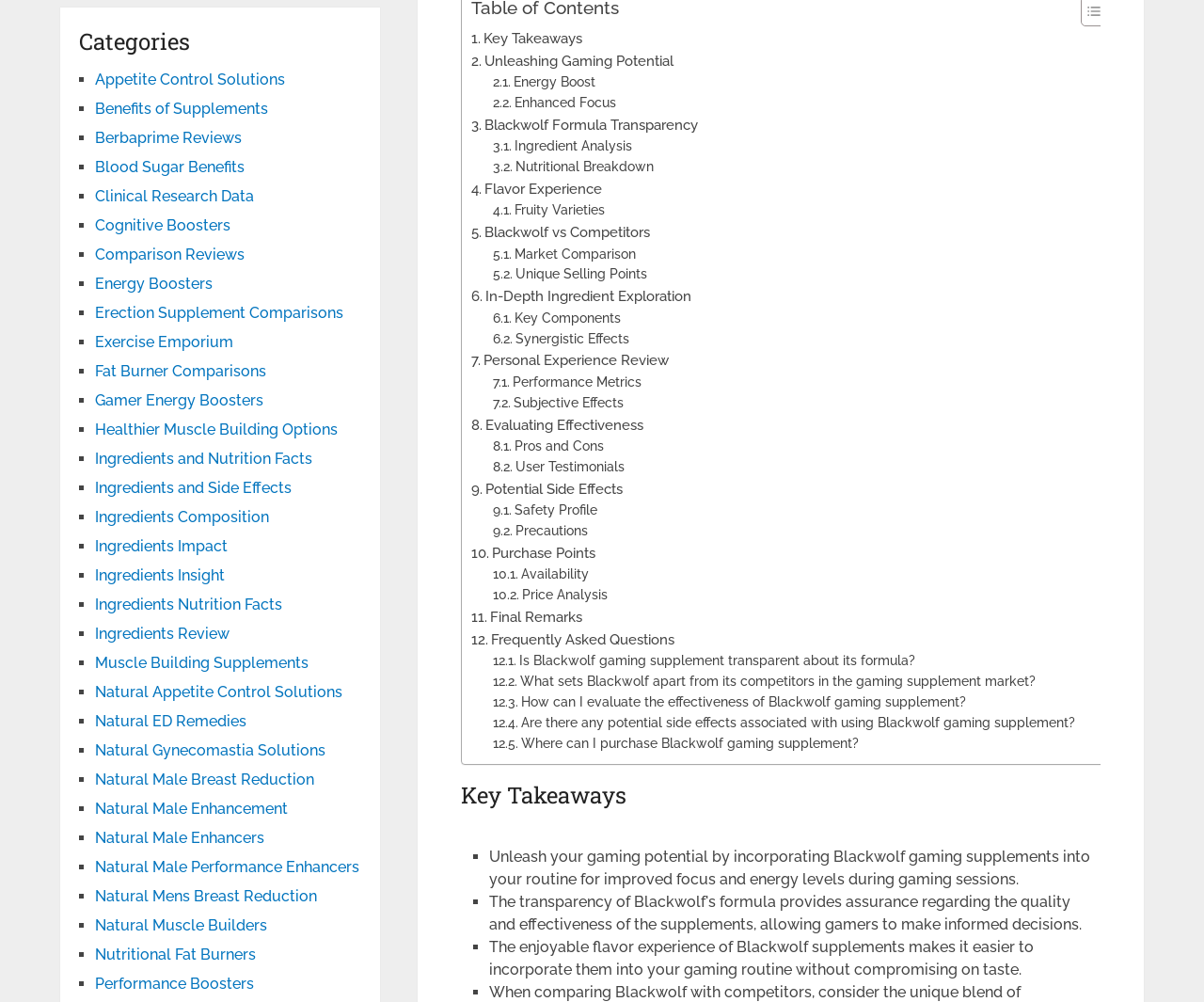Please find the bounding box for the following UI element description. Provide the coordinates in (top-left x, top-left y, bottom-right x, bottom-right y) format, with values between 0 and 1: Precautions

[0.409, 0.52, 0.488, 0.541]